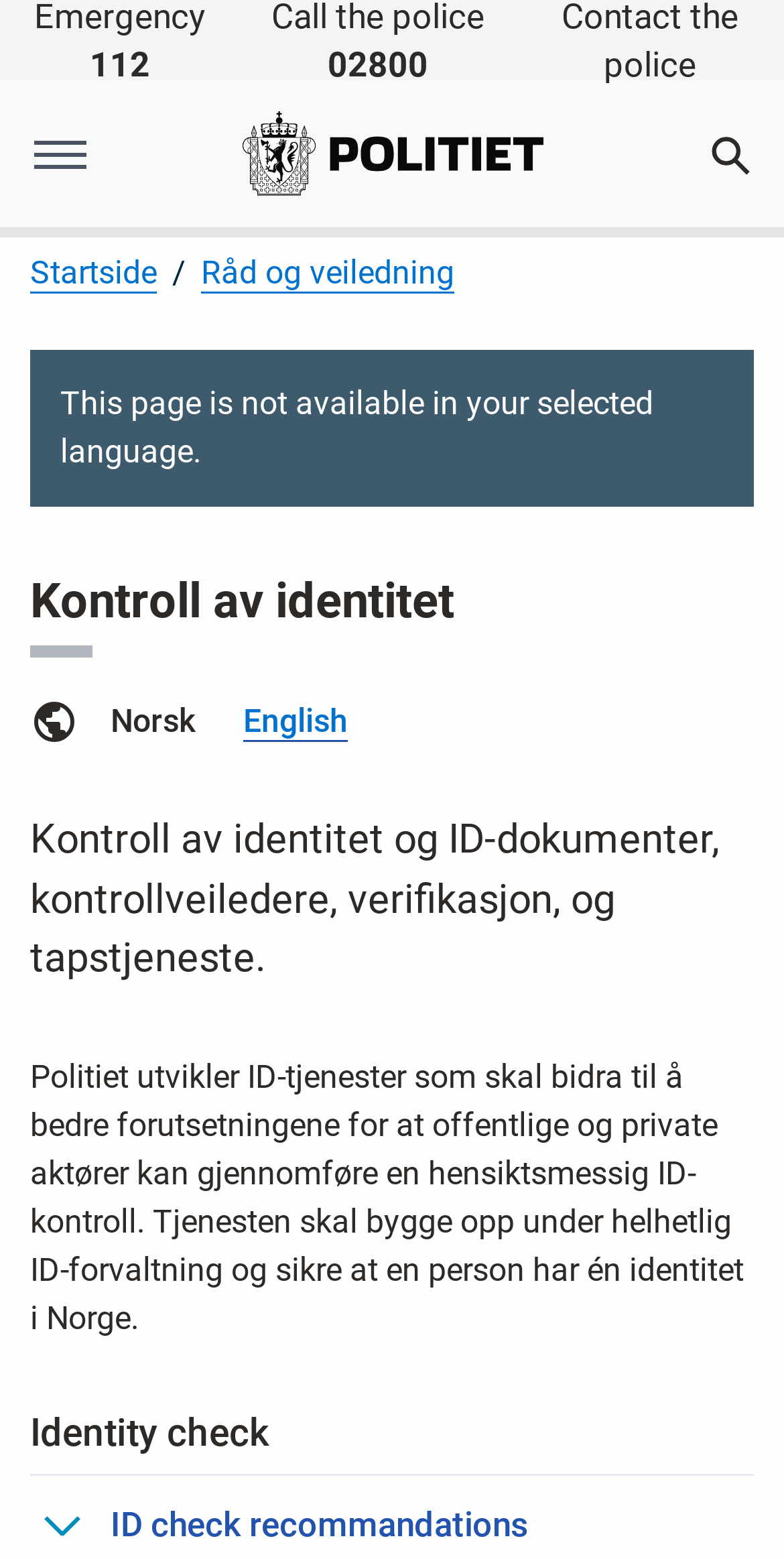What is the main topic of the webpage?
We need a detailed and exhaustive answer to the question. Please elaborate.

The webpage is primarily focused on identity control, as indicated by the heading 'Kontroll av identitet' and the description of the ID-tjenester.